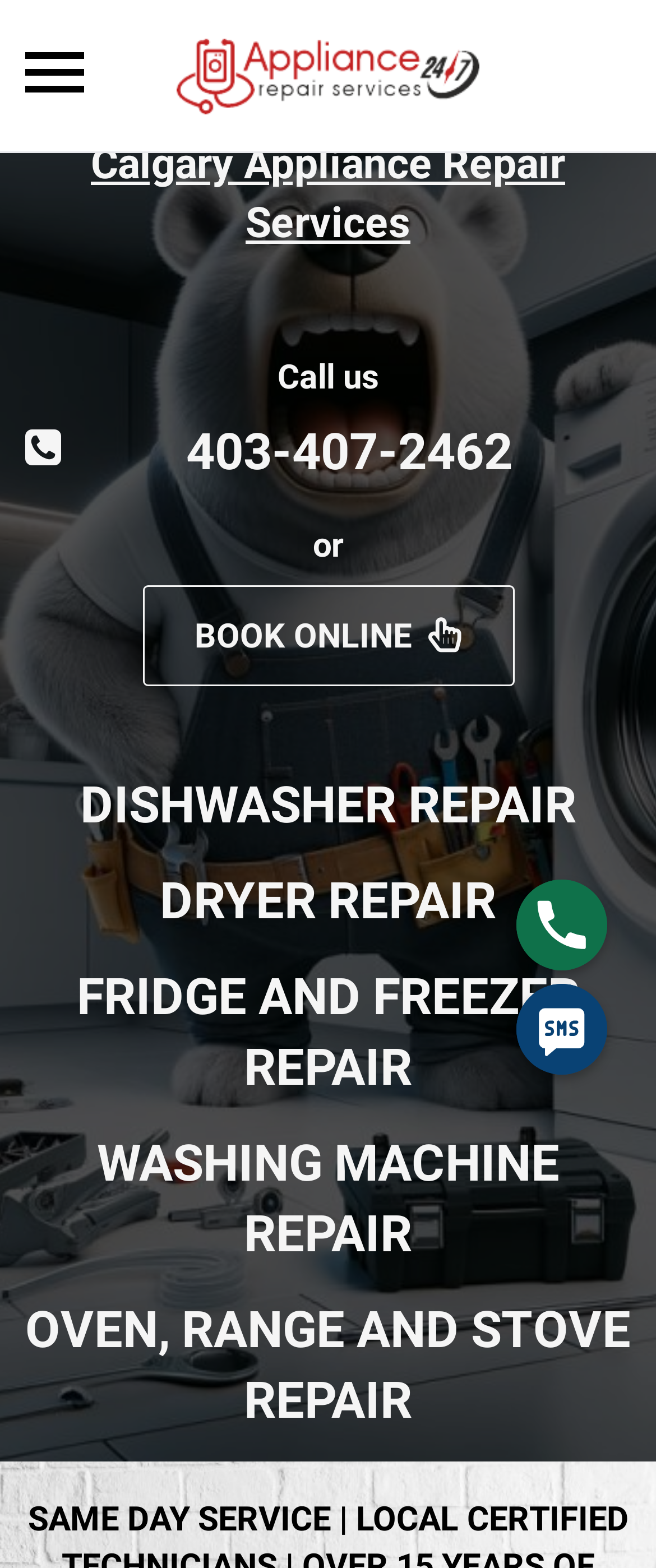Please pinpoint the bounding box coordinates for the region I should click to adhere to this instruction: "Call the phone number".

[0.103, 0.266, 0.962, 0.311]